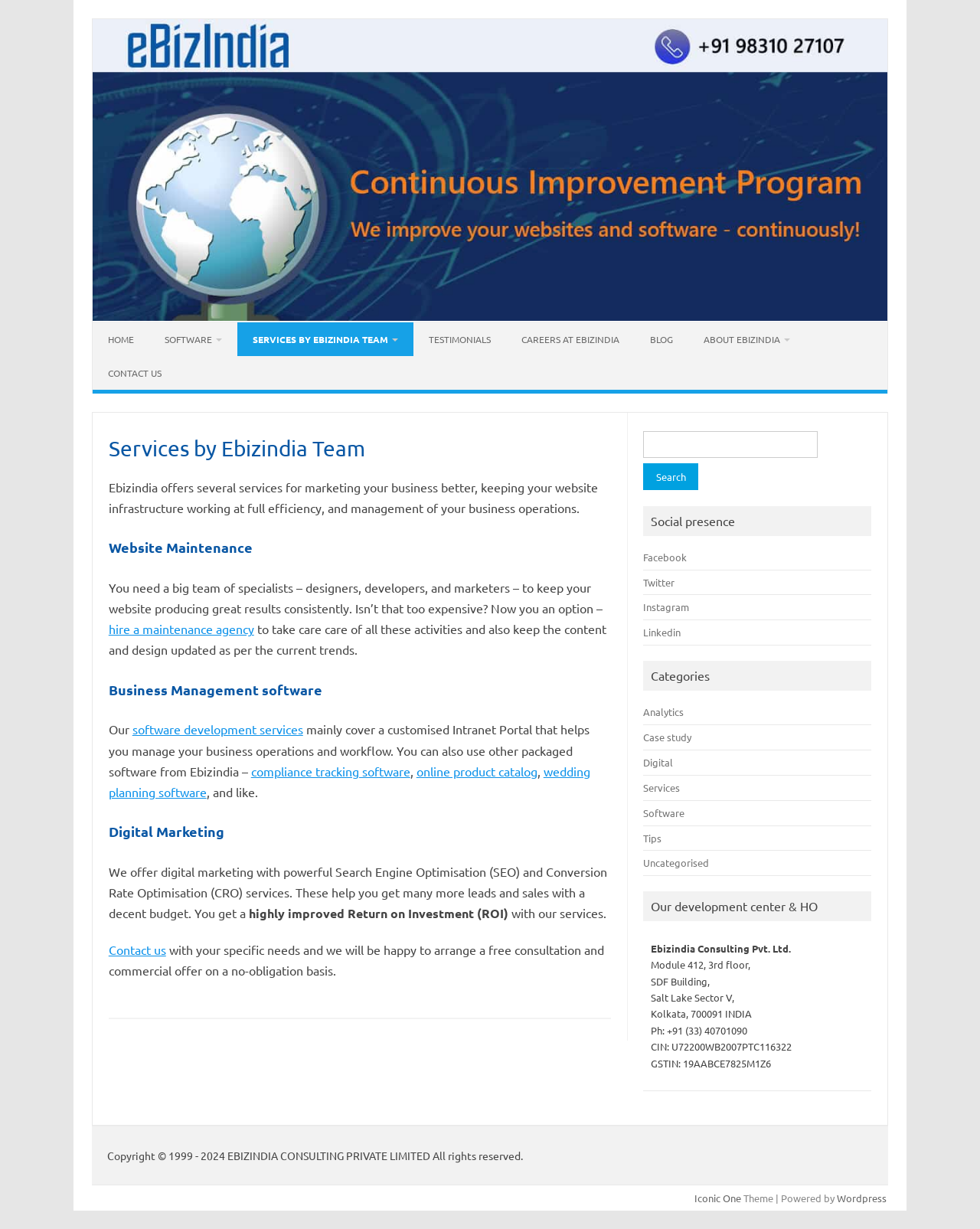Please indicate the bounding box coordinates of the element's region to be clicked to achieve the instruction: "Search for something". Provide the coordinates as four float numbers between 0 and 1, i.e., [left, top, right, bottom].

[0.657, 0.351, 0.834, 0.373]